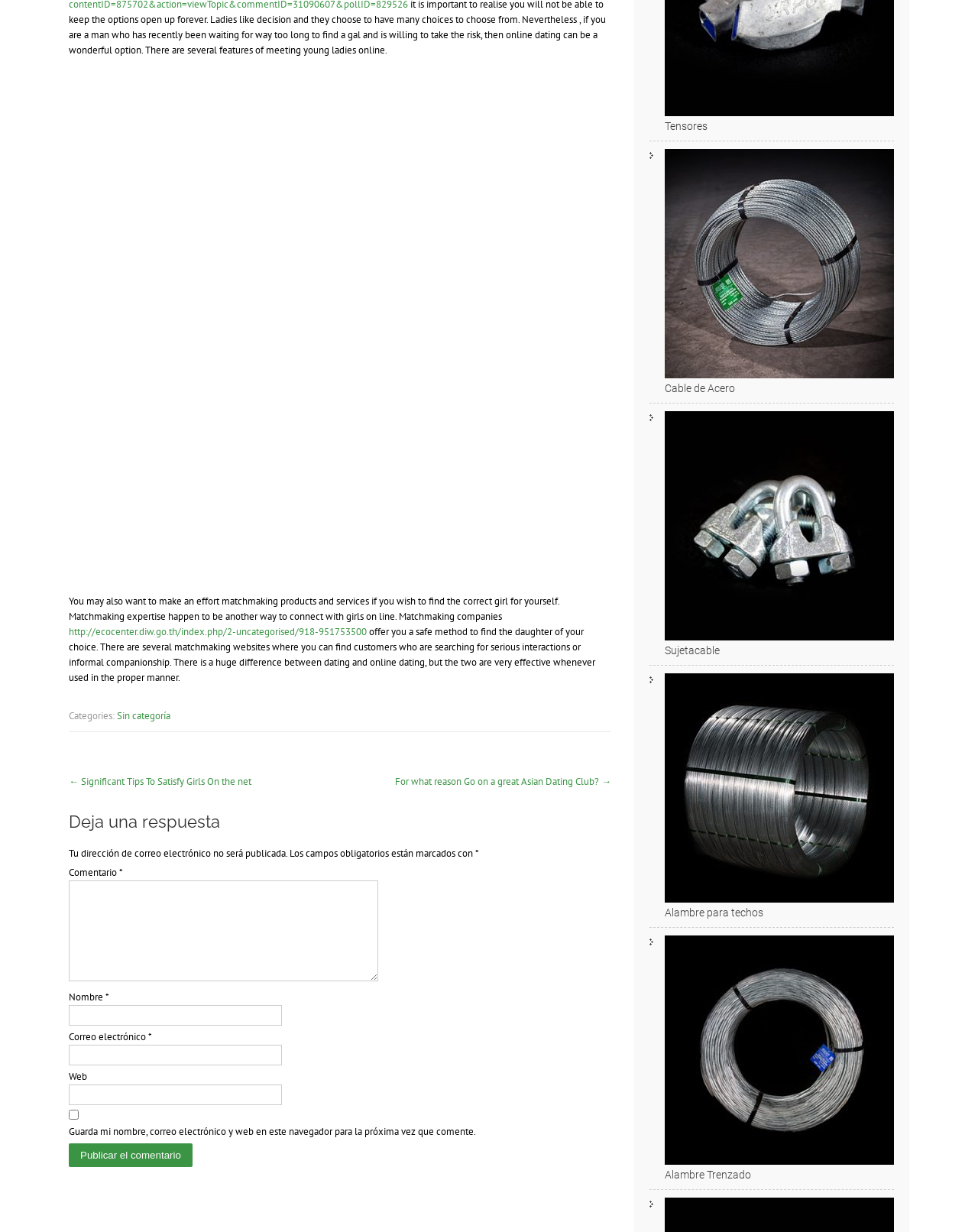Determine the bounding box coordinates of the clickable element necessary to fulfill the instruction: "Click the link to read the previous post". Provide the coordinates as four float numbers within the 0 to 1 range, i.e., [left, top, right, bottom].

[0.07, 0.629, 0.257, 0.64]